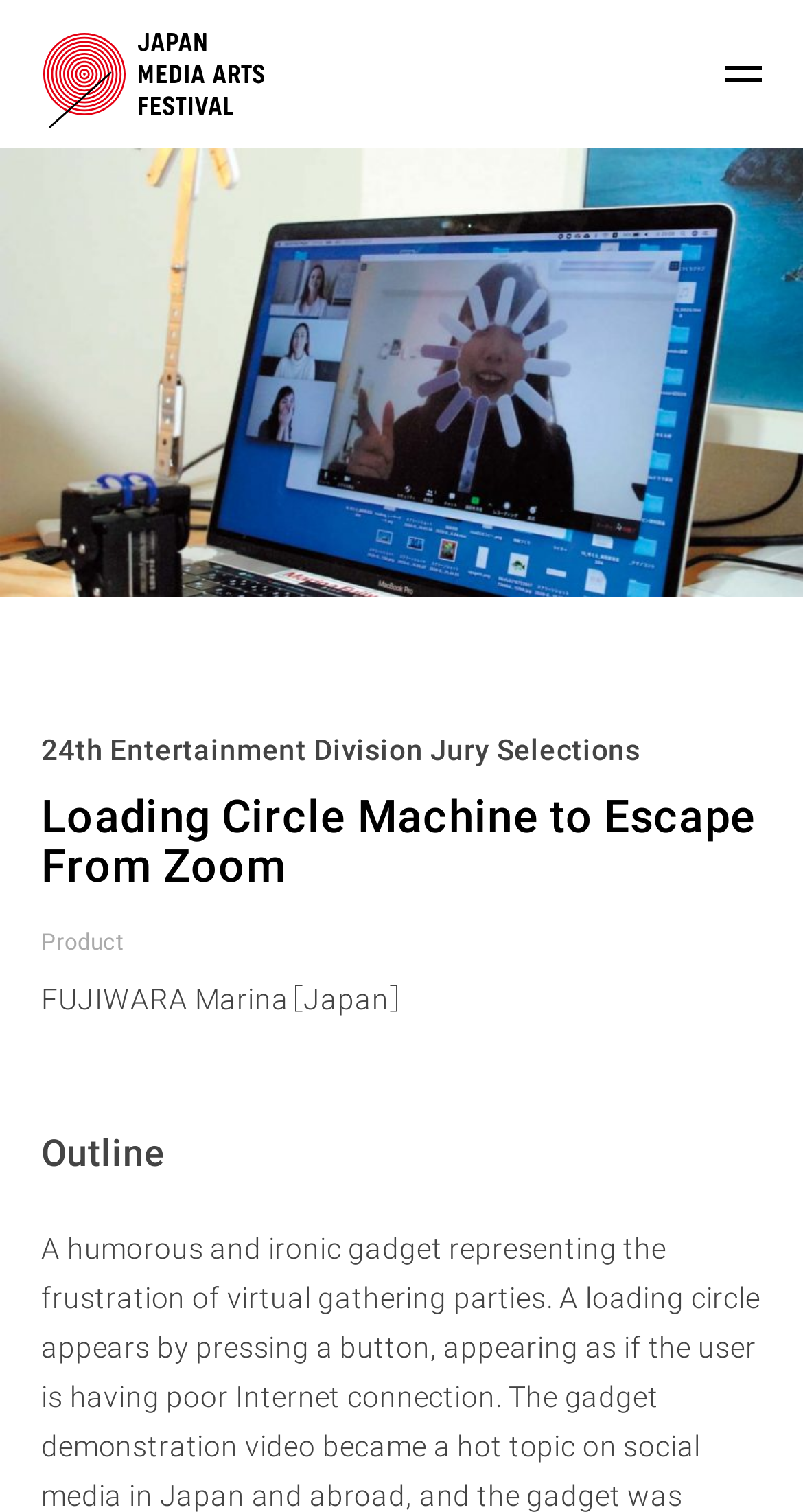Find the bounding box of the UI element described as follows: "parent_node: EN".

[0.851, 0.0, 1.0, 0.098]